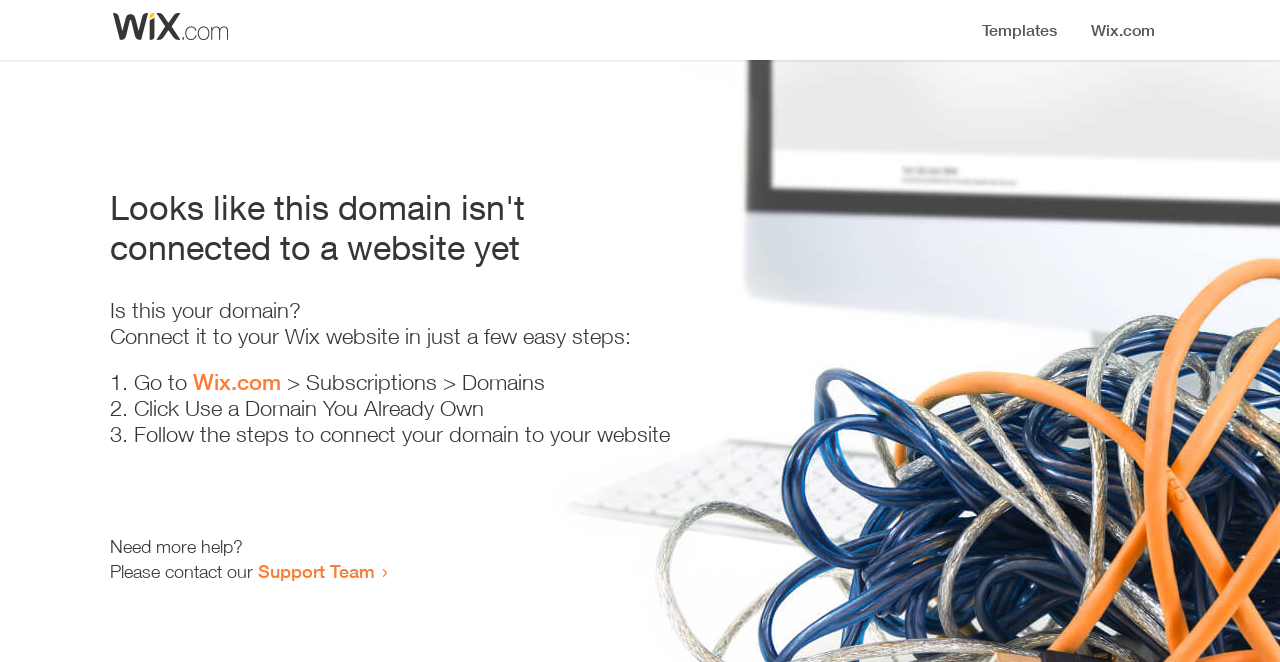Calculate the bounding box coordinates of the UI element given the description: "Support Team".

[0.202, 0.846, 0.293, 0.879]